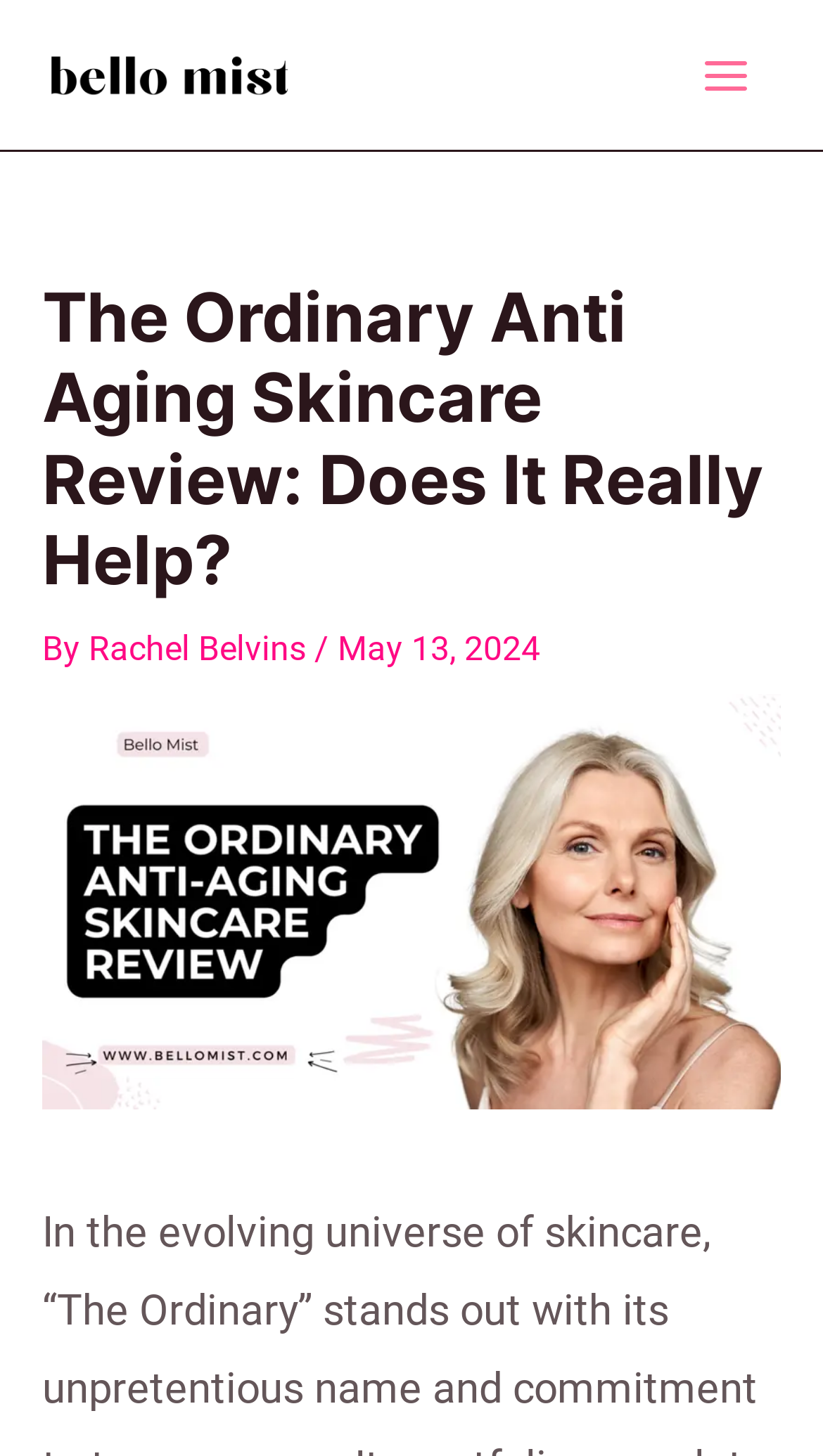Explain the webpage in detail.

The webpage is a review of The Ordinary Anti Aging Skincare, with a focus on its innovative formulas and benefits. At the top left corner, there is a logo of Bello Mist, which is a clickable link. To the right of the logo, there is a main menu button that can be expanded. 

Below the logo and main menu button, there is a large heading that reads "The Ordinary Anti Aging Skincare Review: Does It Really Help?" This heading spans across the entire width of the page. 

Underneath the heading, there is a byline that indicates the review was written by Rachel Belvins, with the date of the review being May 13, 2024. The byline is positioned near the top of the page, slightly below the heading.